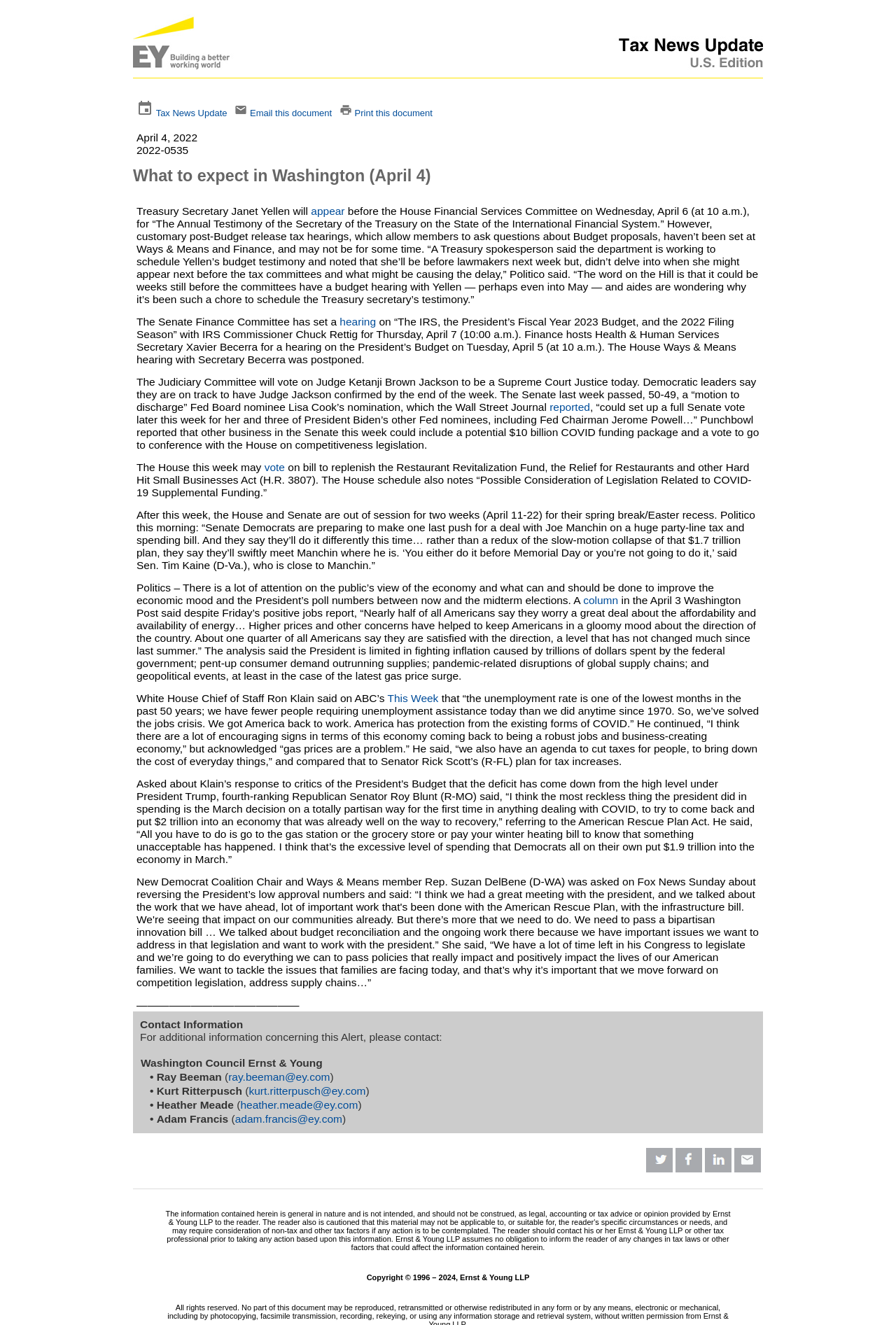Given the description "column", provide the bounding box coordinates of the corresponding UI element.

[0.651, 0.448, 0.69, 0.457]